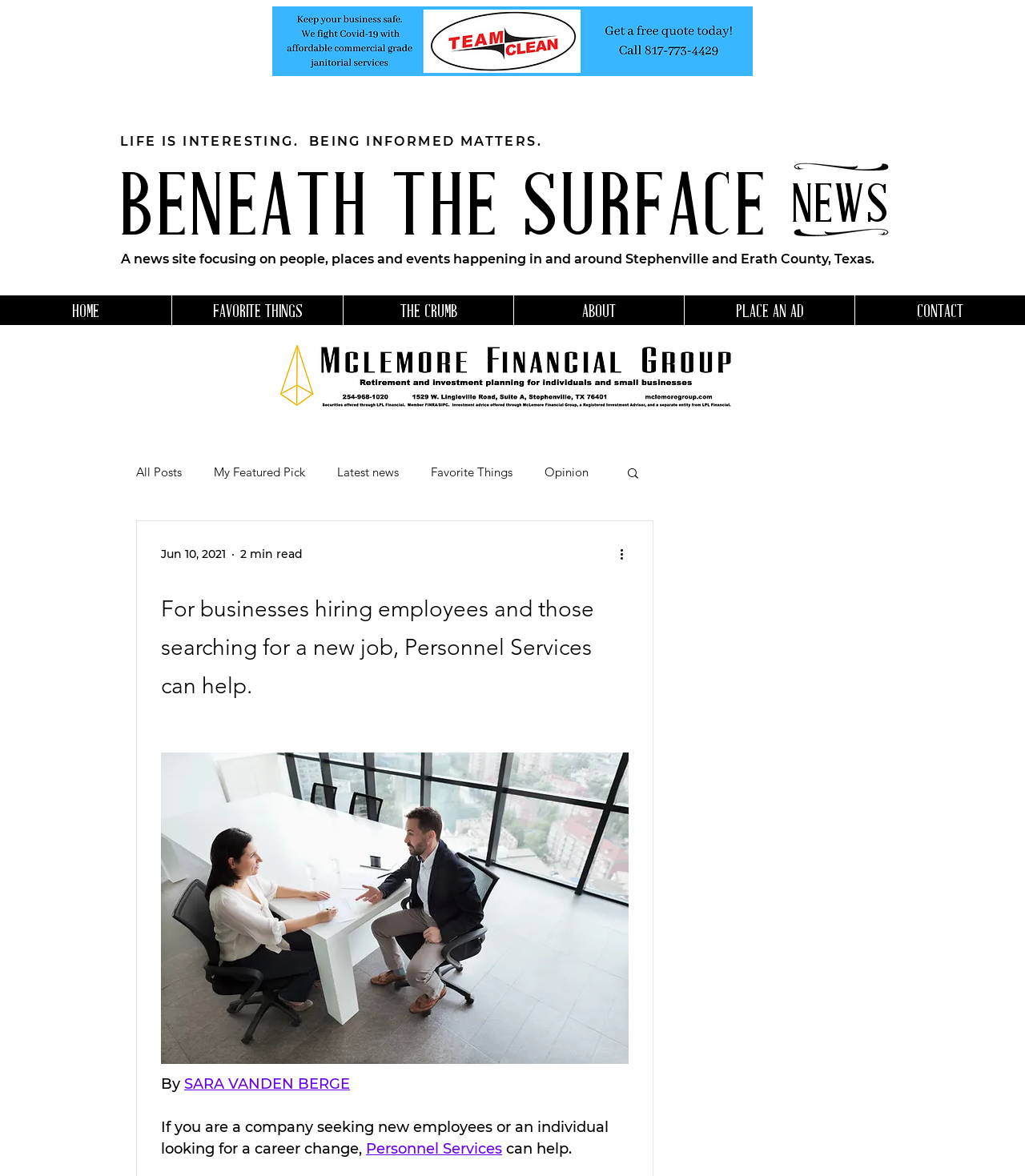Respond to the question below with a single word or phrase:
What is the name of the author of the featured post?

SARA VANDEN BERGE